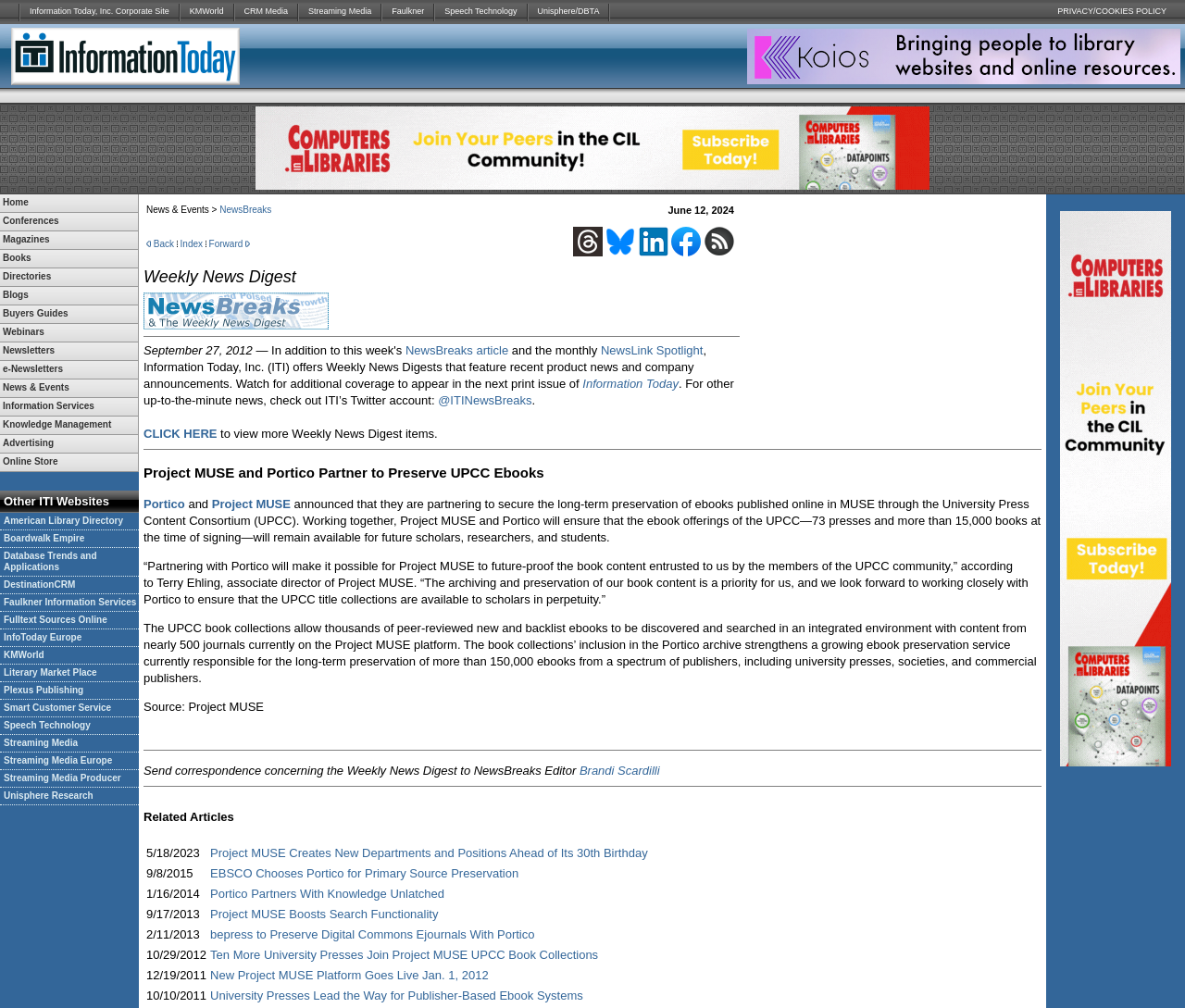Highlight the bounding box coordinates of the element you need to click to perform the following instruction: "Click on the '3D / CGI' link."

None